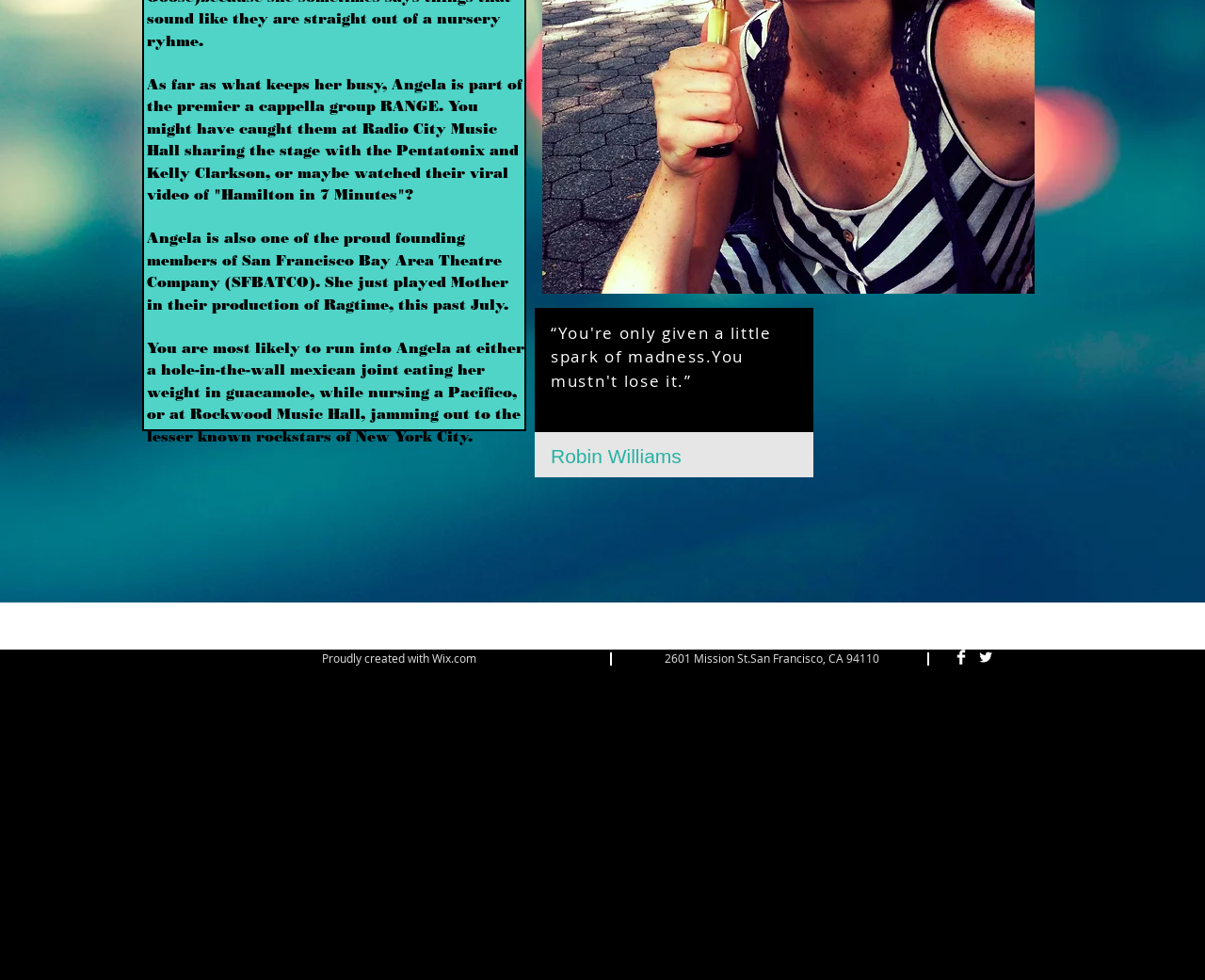Bounding box coordinates are specified in the format (top-left x, top-left y, bottom-right x, bottom-right y). All values are floating point numbers bounded between 0 and 1. Please provide the bounding box coordinate of the region this sentence describes: Wix.com

[0.358, 0.664, 0.395, 0.679]